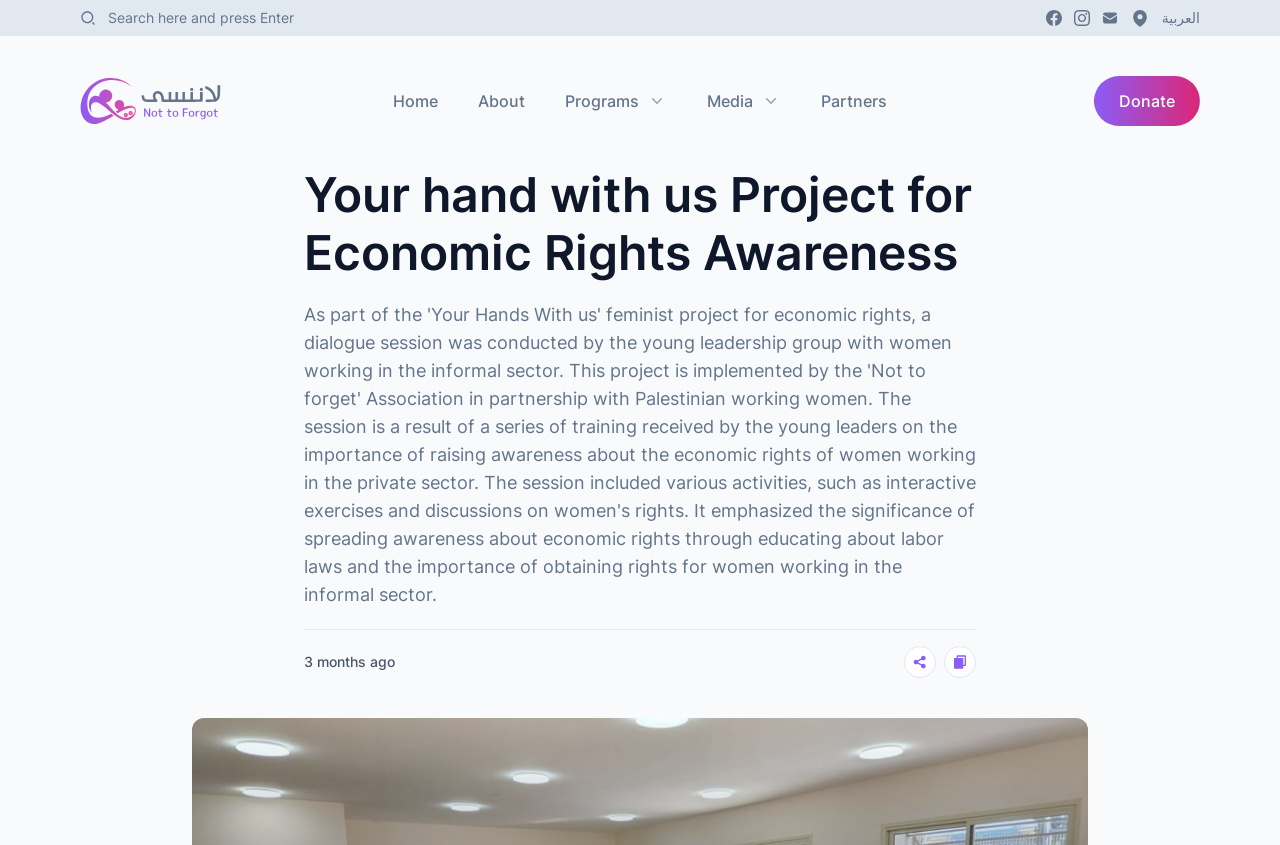How many buttons are there?
Please give a detailed and thorough answer to the question, covering all relevant points.

I looked at the elements and found two buttons, which are 'Programs' and 'Media'. Therefore, there are 2 buttons.